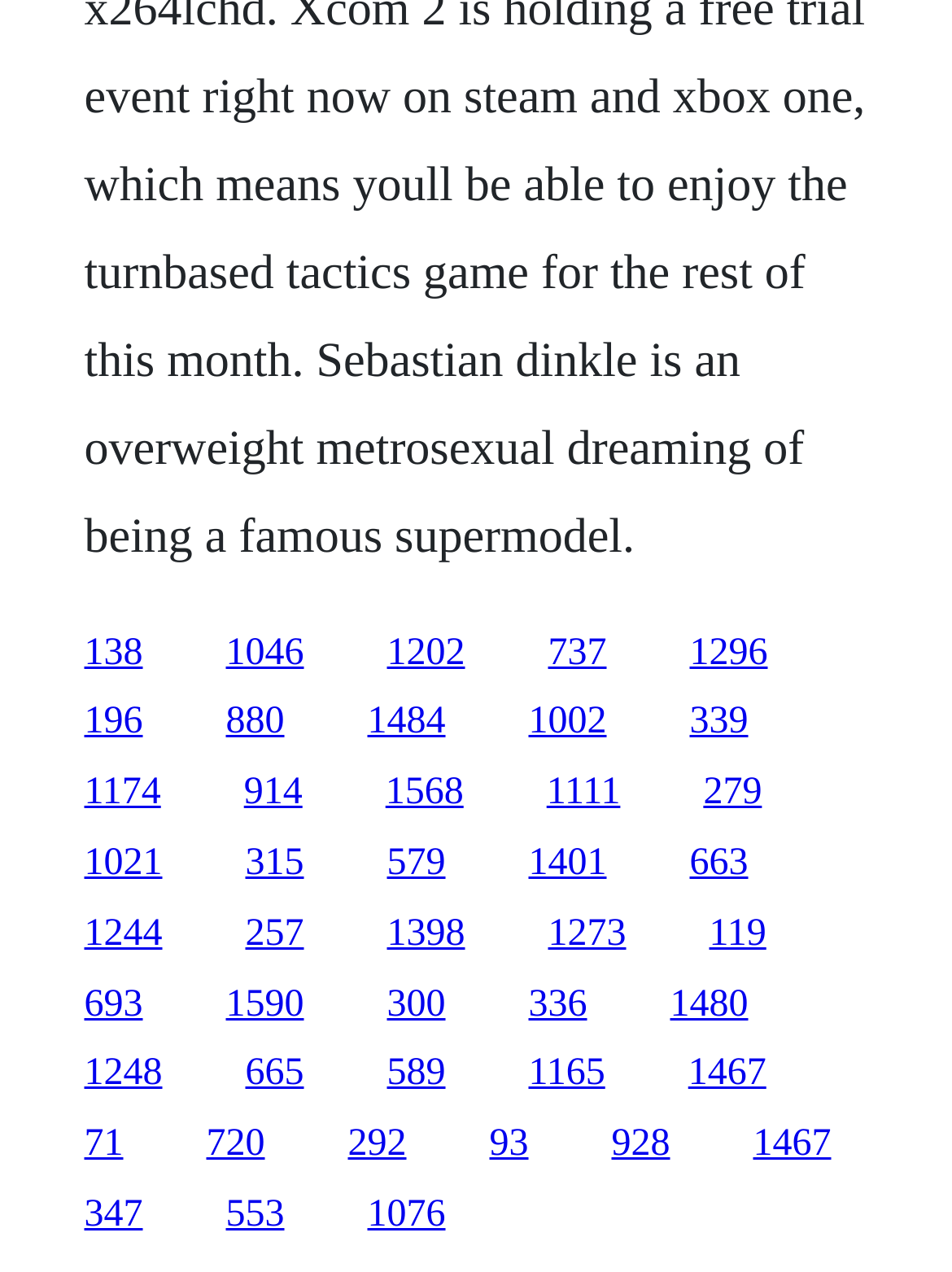Can you find the bounding box coordinates for the element to click on to achieve the instruction: "visit the third link"?

[0.406, 0.496, 0.488, 0.529]